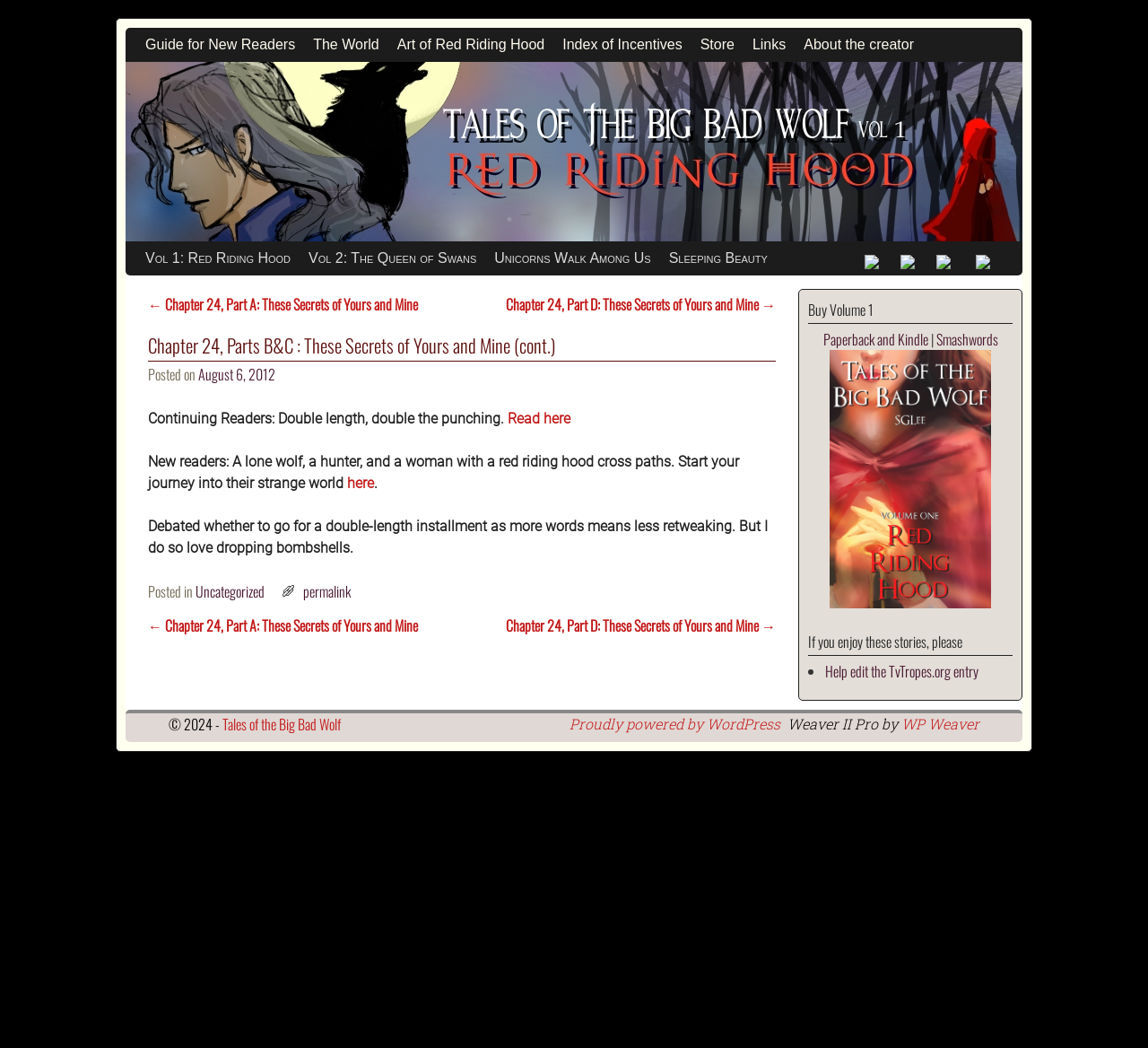Pinpoint the bounding box coordinates of the area that should be clicked to complete the following instruction: "View the 'Art of Red Riding Hood'". The coordinates must be given as four float numbers between 0 and 1, i.e., [left, top, right, bottom].

[0.338, 0.027, 0.482, 0.059]